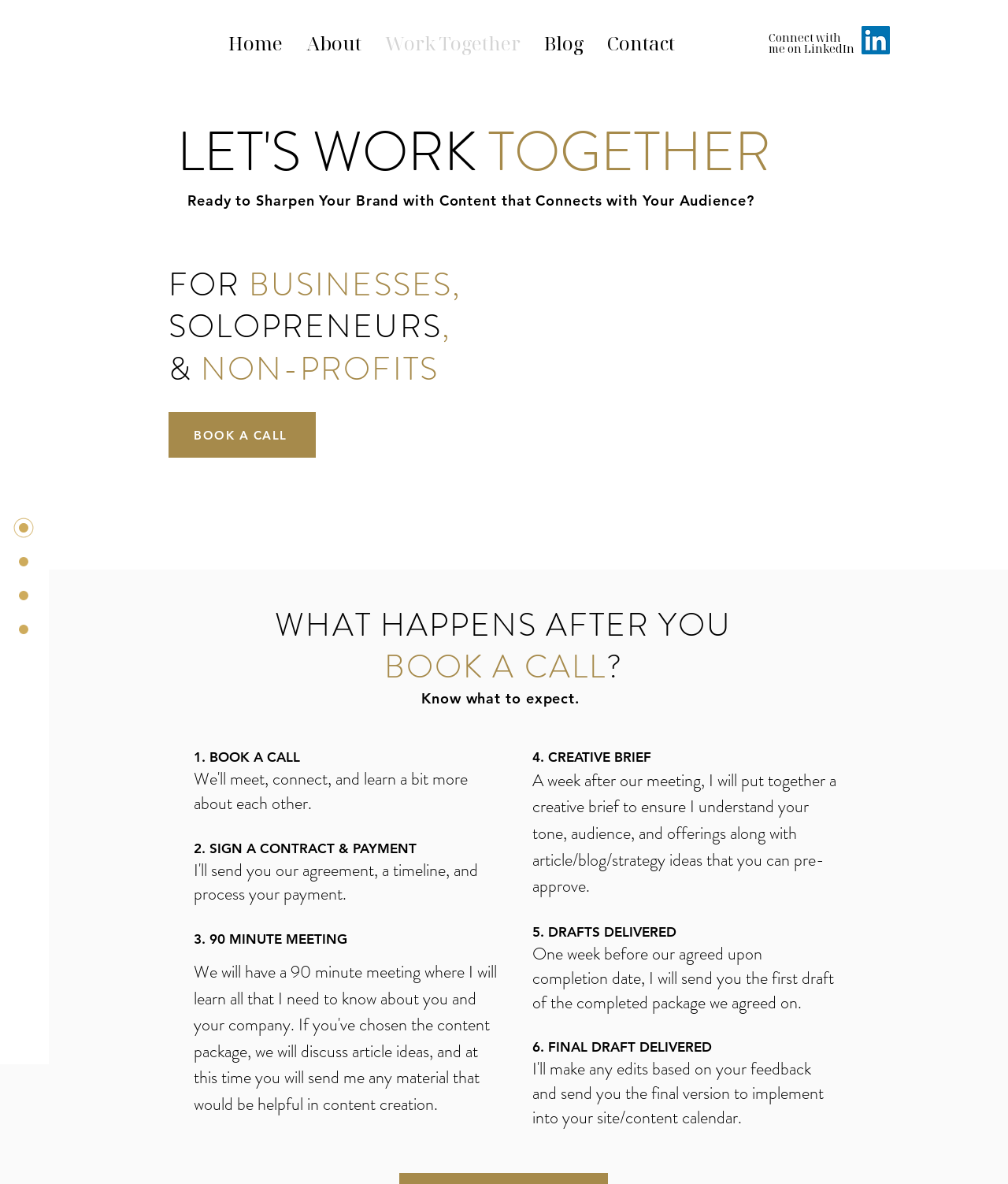How many steps are involved in the content creation process?
Please utilize the information in the image to give a detailed response to the question.

The webpage outlines a 6-step process for content creation, which includes booking a call, signing a contract and making payment, a 90-minute meeting, creating a creative brief, delivering drafts, and delivering the final draft.